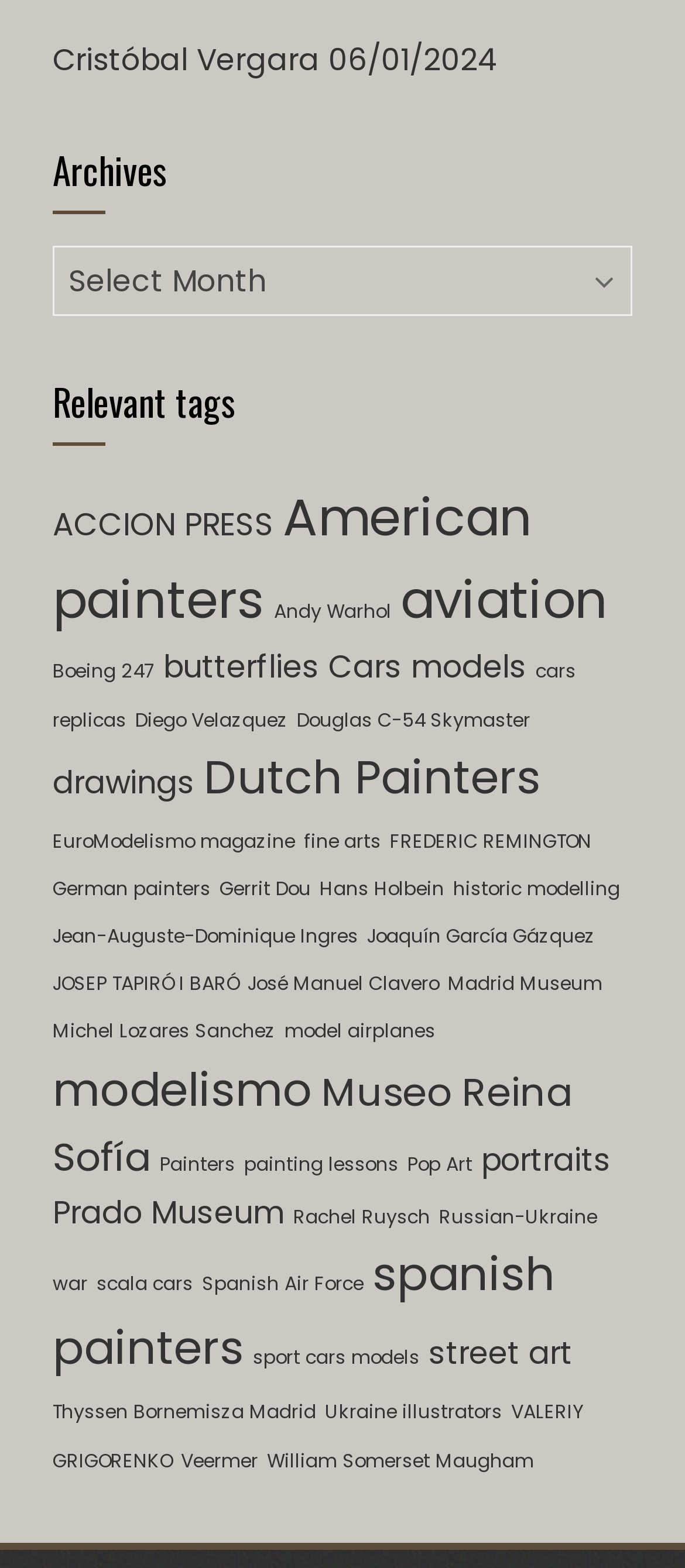Please identify the bounding box coordinates of the element that needs to be clicked to execute the following command: "Click on the 'Archives' heading". Provide the bounding box using four float numbers between 0 and 1, formatted as [left, top, right, bottom].

[0.077, 0.093, 0.923, 0.134]